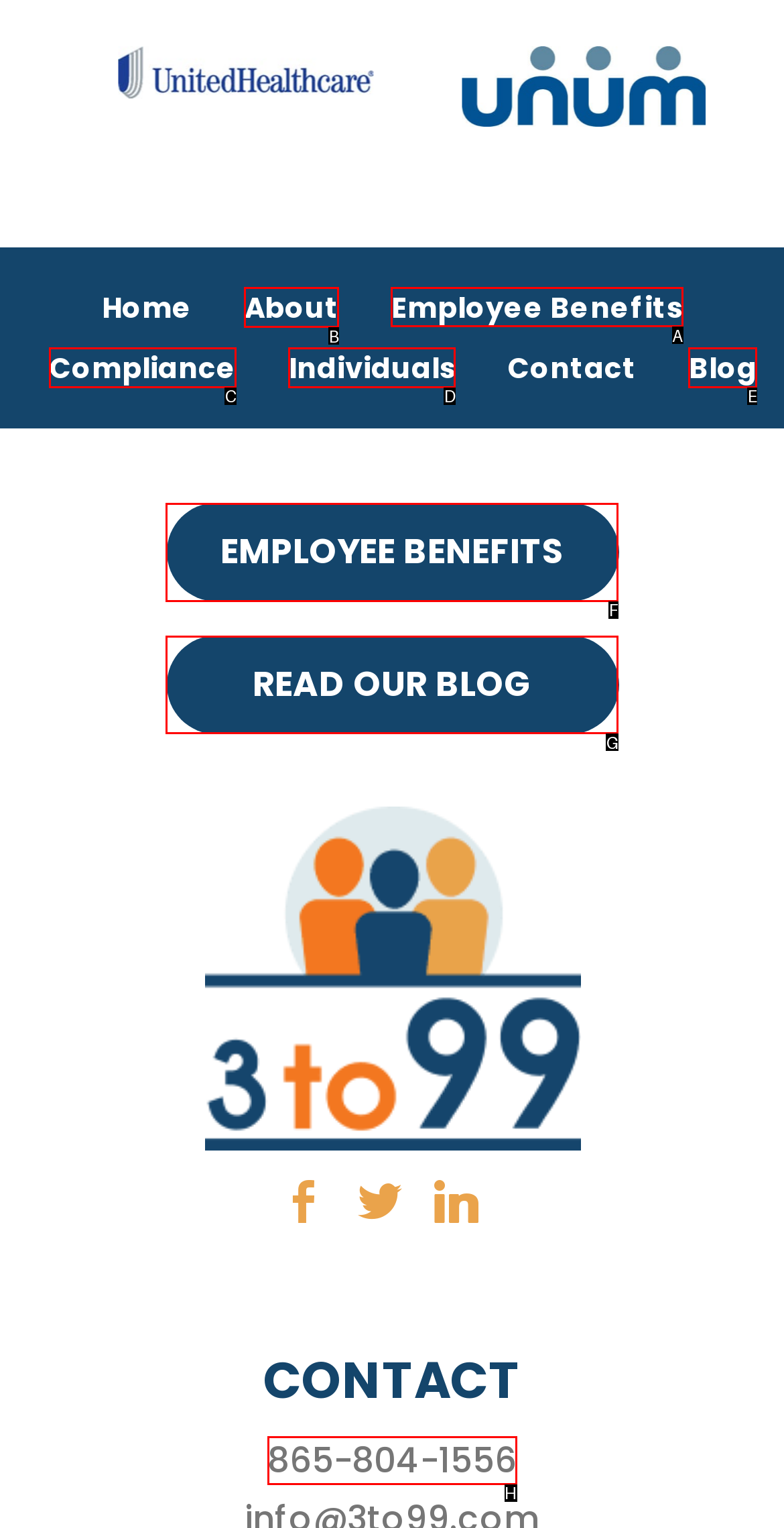Please indicate which HTML element should be clicked to fulfill the following task: learn about employee benefits. Provide the letter of the selected option.

A